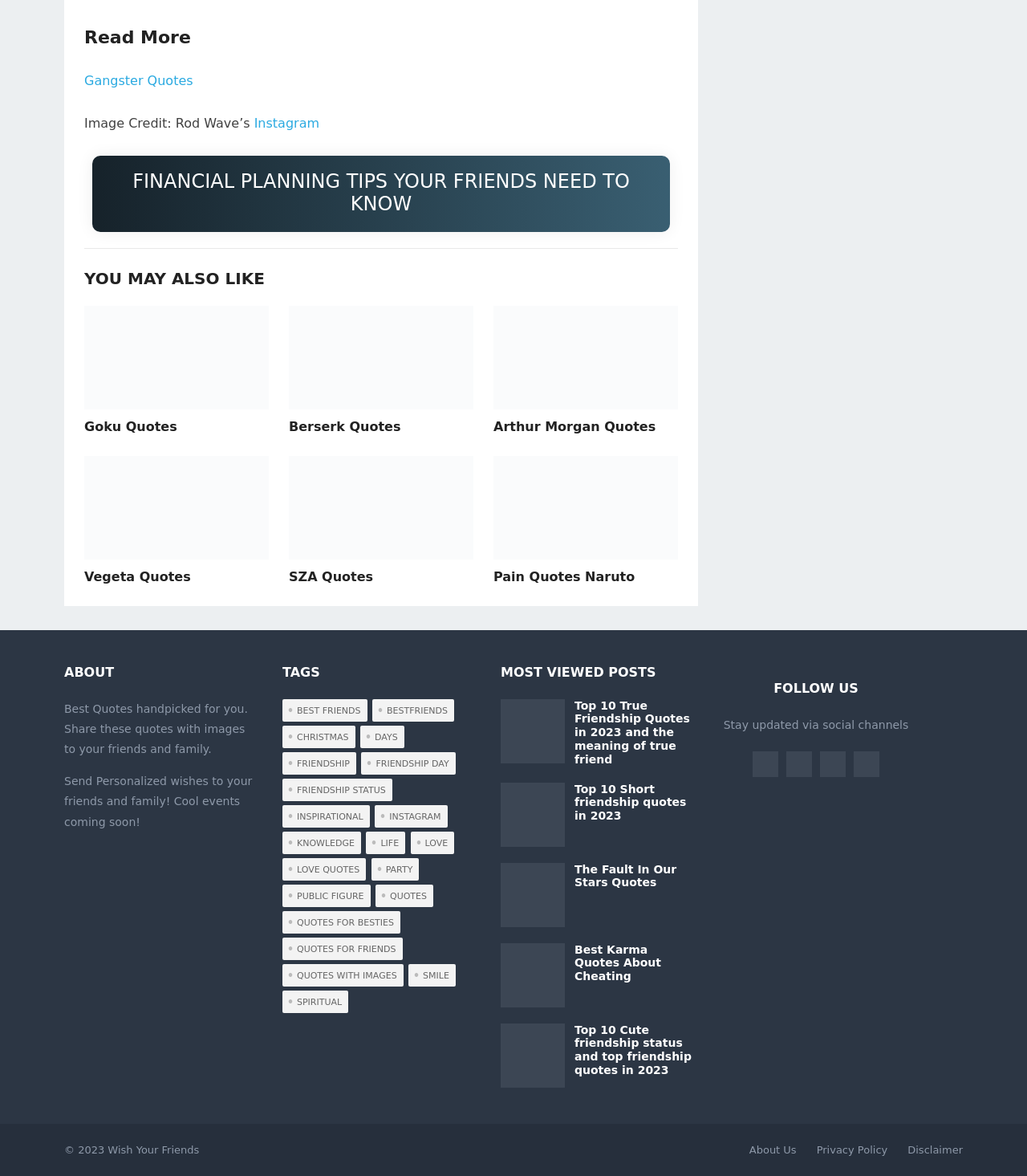How many items are listed under 'quotes with images'?
Based on the visual content, answer with a single word or a brief phrase.

48